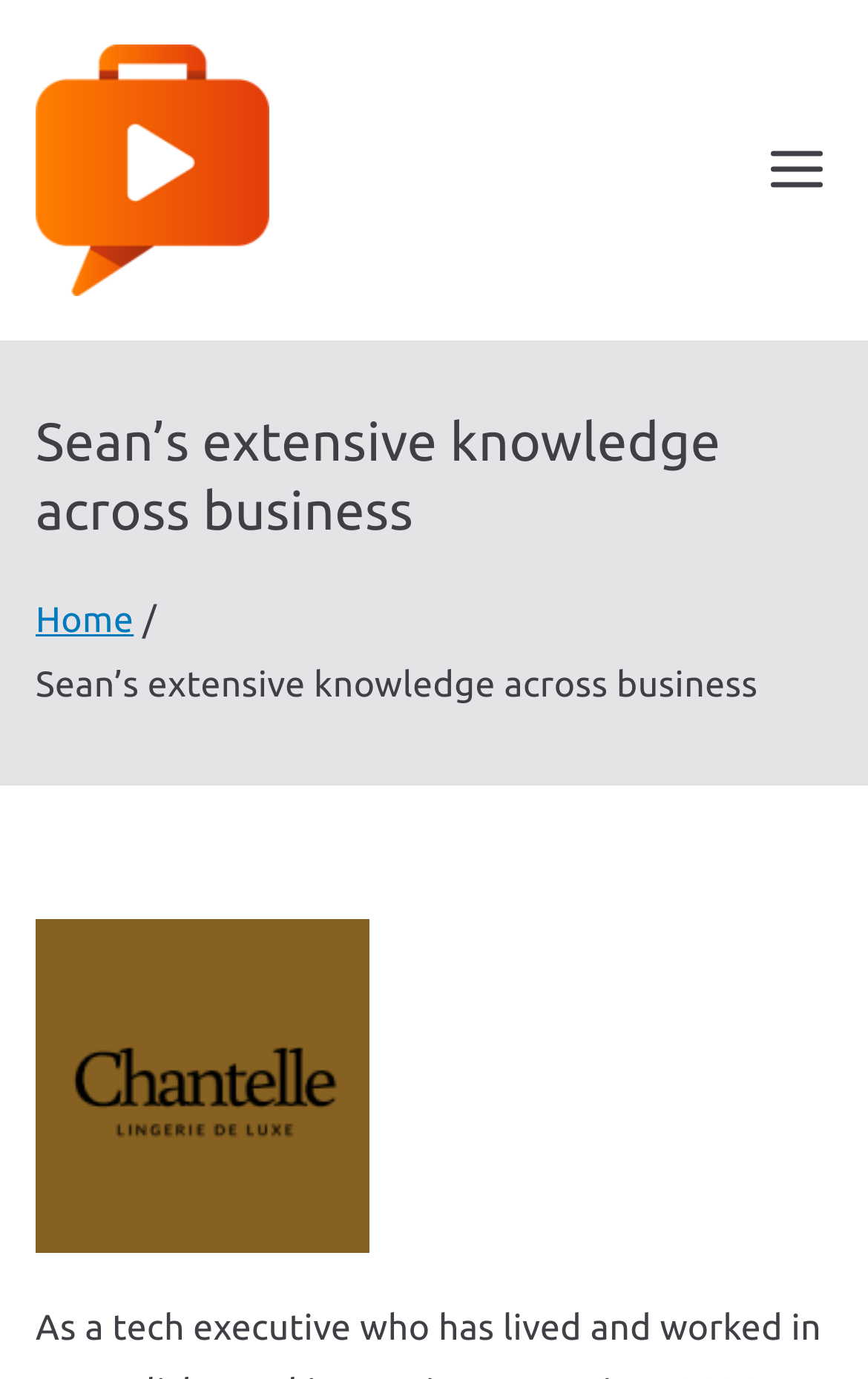Given the element description: "parent_node: Specialist Language", predict the bounding box coordinates of this UI element. The coordinates must be four float numbers between 0 and 1, given as [left, top, right, bottom].

[0.041, 0.032, 0.311, 0.214]